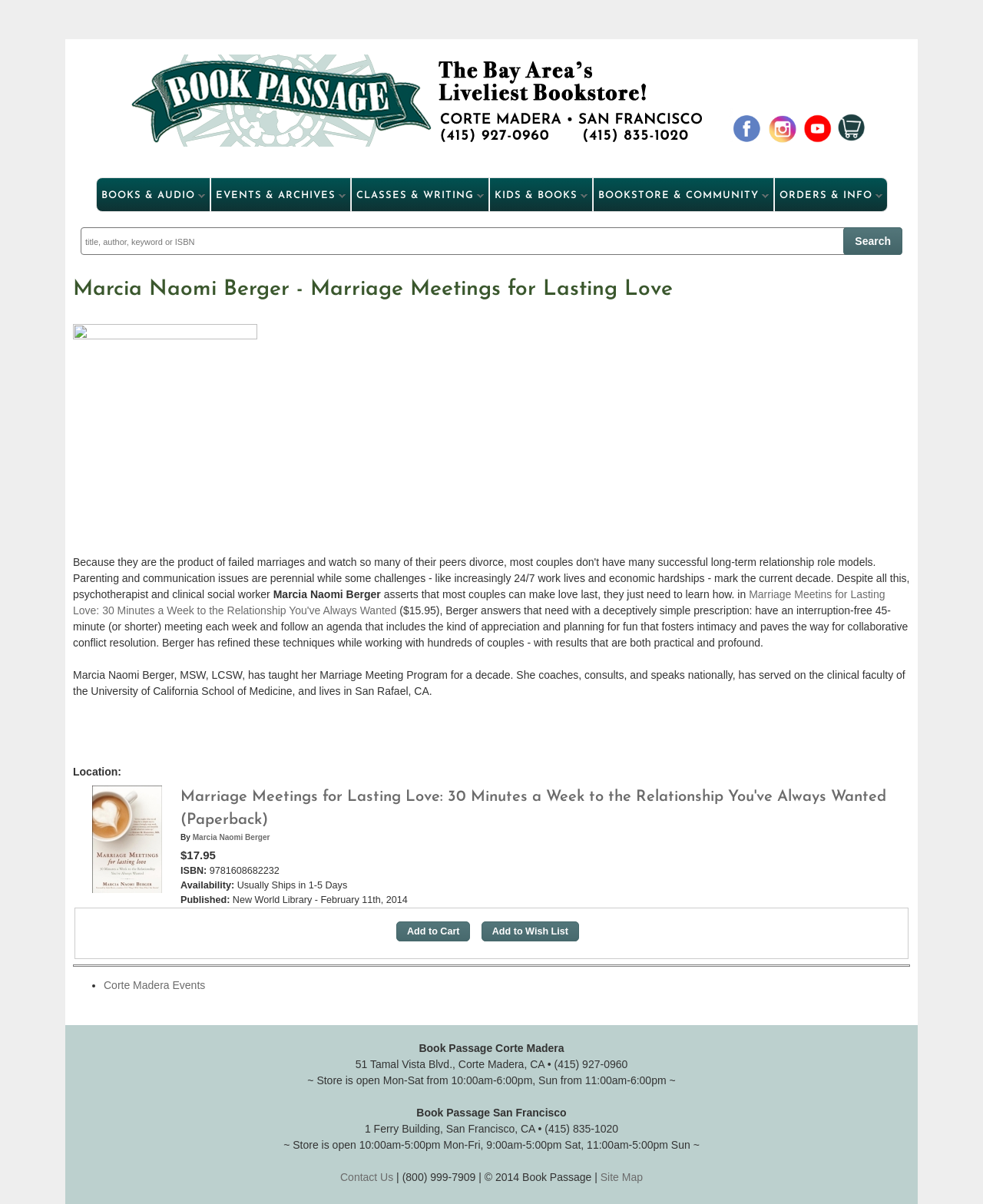Deliver a detailed narrative of the webpage's visual and textual elements.

This webpage is about Marcia Naomi Berger's book "Marriage Meetings for Lasting Love" on the Book Passage website. At the top, there is a navigation menu with links to different sections of the website, including "BOOKS & AUDIO", "EVENTS & ARCHIVES", "CLASSES & WRITING", "KIDS & BOOKS", "BOOKSTORE & COMMUNITY", and "ORDERS & INFO". Below the navigation menu, there is a search bar where users can enter terms to search for.

The main content of the webpage is divided into two sections. On the left, there is an image of the book cover, and below it, there is a brief description of the book and its author. The description explains that the book provides a simple prescription for making love last, which involves having an interruption-free 45-minute meeting each week and following an agenda that includes appreciation and planning for fun.

On the right, there is a section with details about the book, including its title, author, price, ISBN, availability, and publication date. There are also buttons to add the book to the cart or wish list. Below this section, there is a separator line, followed by a list of events, including a link to "Corte Madera Events".

At the bottom of the webpage, there is a footer section with information about Book Passage, including its locations in Corte Madera and San Francisco, store hours, and contact information. There are also links to "Contact Us" and "Site Map".